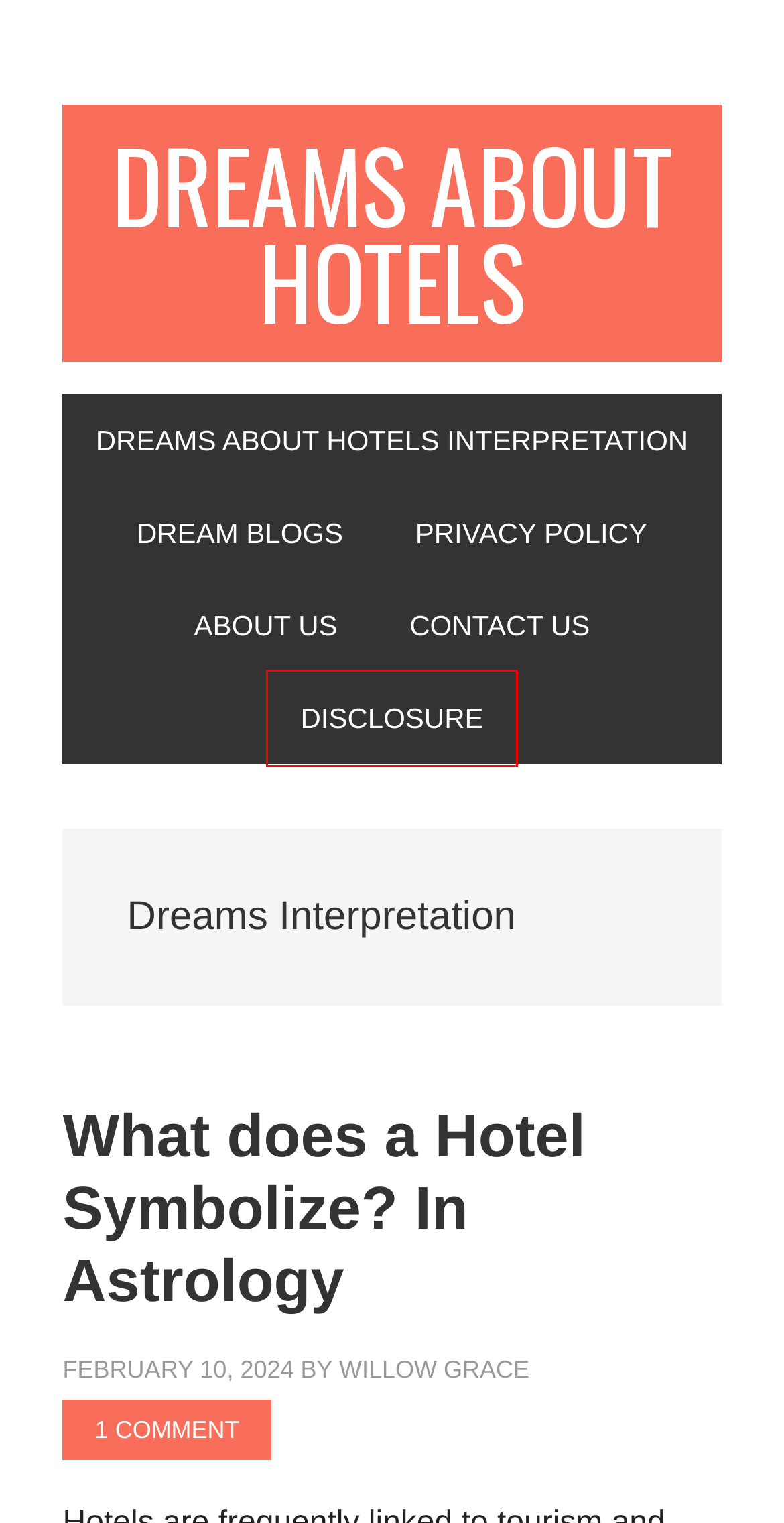Given a screenshot of a webpage with a red bounding box highlighting a UI element, choose the description that best corresponds to the new webpage after clicking the element within the red bounding box. Here are your options:
A. Dreams About Hotels Interpretation | Biblical & Prophetic Meanings
B. About Us - Dreams about Hotels
C. Privacy Policy - Dreams about Hotels
D. Dream Blogs - Dreams about Hotels
E. Professional Dream Interpreter
F. Contact Us - Dreams about Hotels
G. What does a Hotel Symbolize? In Astrology
H. Disclosure - Dreams about Hotels

H